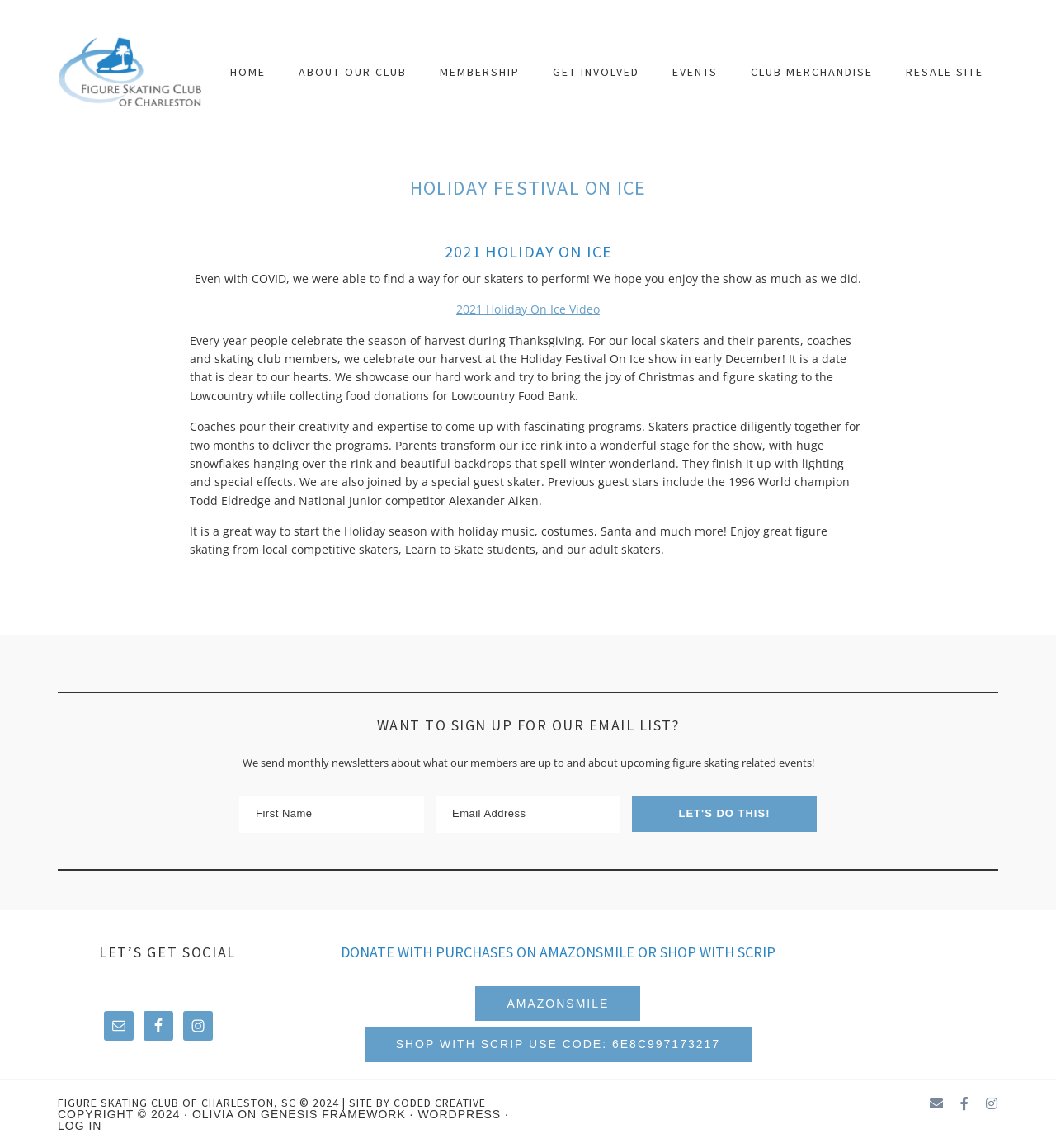Create a detailed narrative of the webpage’s visual and textual elements.

The webpage is about the Figure Skating Club of Charleston, SC, and its annual Holiday Festival On Ice event. At the top of the page, there are three "Skip to" links, followed by a link to the club's name. Below that, there is a main navigation menu with links to HOME, ABOUT OUR CLUB, MEMBERSHIP, GET INVOLVED, EVENTS, CLUB MERCHANDISE, and RESALE SITE.

The main content of the page is divided into sections. The first section has a heading "HOLIDAY FESTIVAL ON ICE" and a subheading "2021 HOLIDAY ON ICE". Below that, there is a paragraph of text describing the event, followed by a link to a video of the 2021 show. The next section has three paragraphs of text describing the preparations and features of the show, including the involvement of coaches, parents, and special guest skaters.

Below that, there is a section with a heading "FOOTER WIDGET HEADER" that contains a newsletter signup form, a separator line, and a heading "LET'S GET SOCIAL" with links to the club's email, Facebook, and Instagram pages, each accompanied by an image.

The next section has a heading "DONATE WITH PURCHASES ON AMAZONSMILE OR SHOP WITH SCRIP" and a paragraph of text with a code to use when shopping with SCRIP. At the bottom of the page, there is a footer section with copyright information, links to the website's creators, and a login link.

Throughout the page, there are several images, including a logo for the Figure Skating Club of Charleston, SC, and icons for email, Facebook, and Instagram.